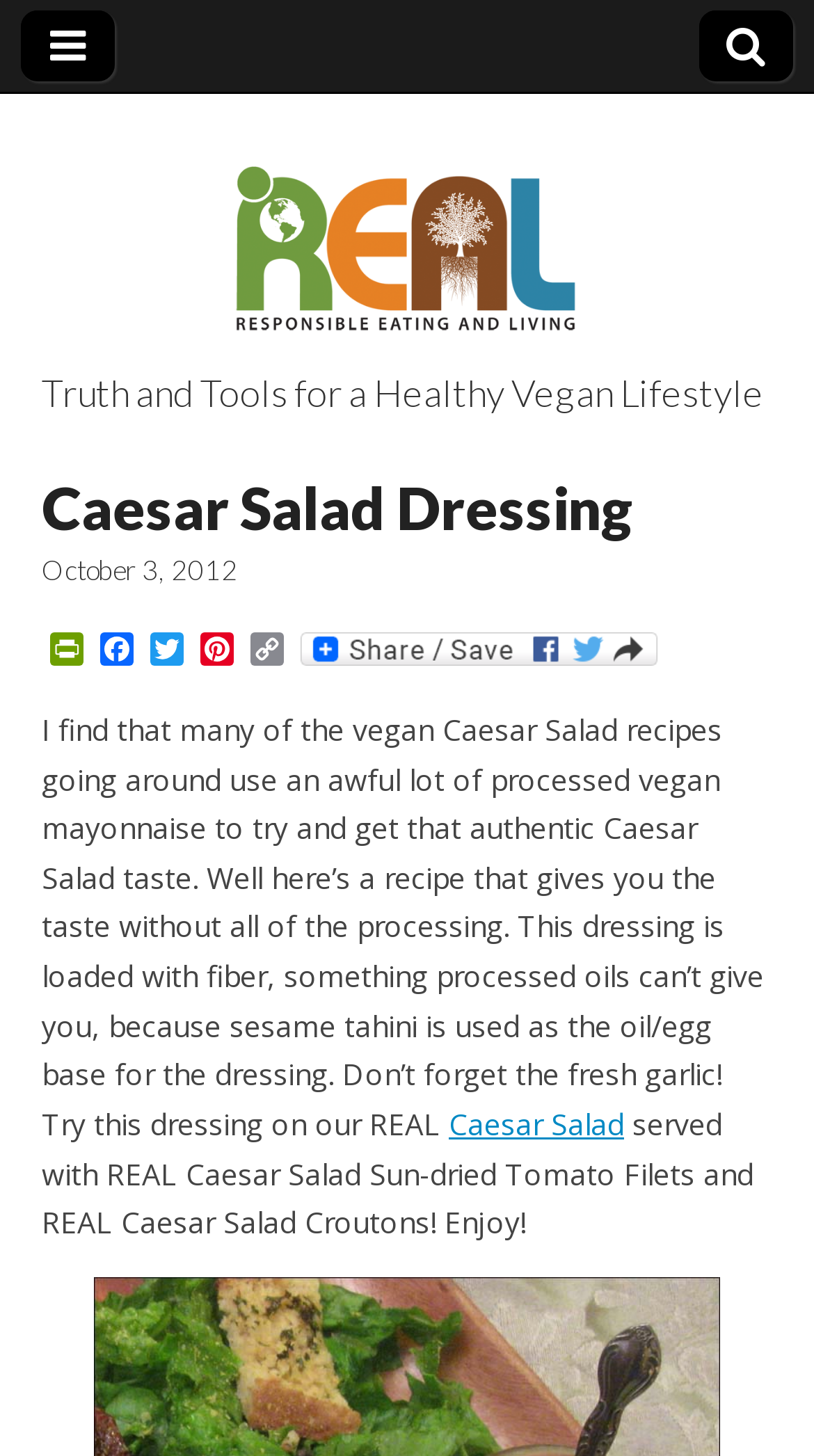Answer briefly with one word or phrase:
What social media platforms are available for sharing?

Facebook, Twitter, Pinterest